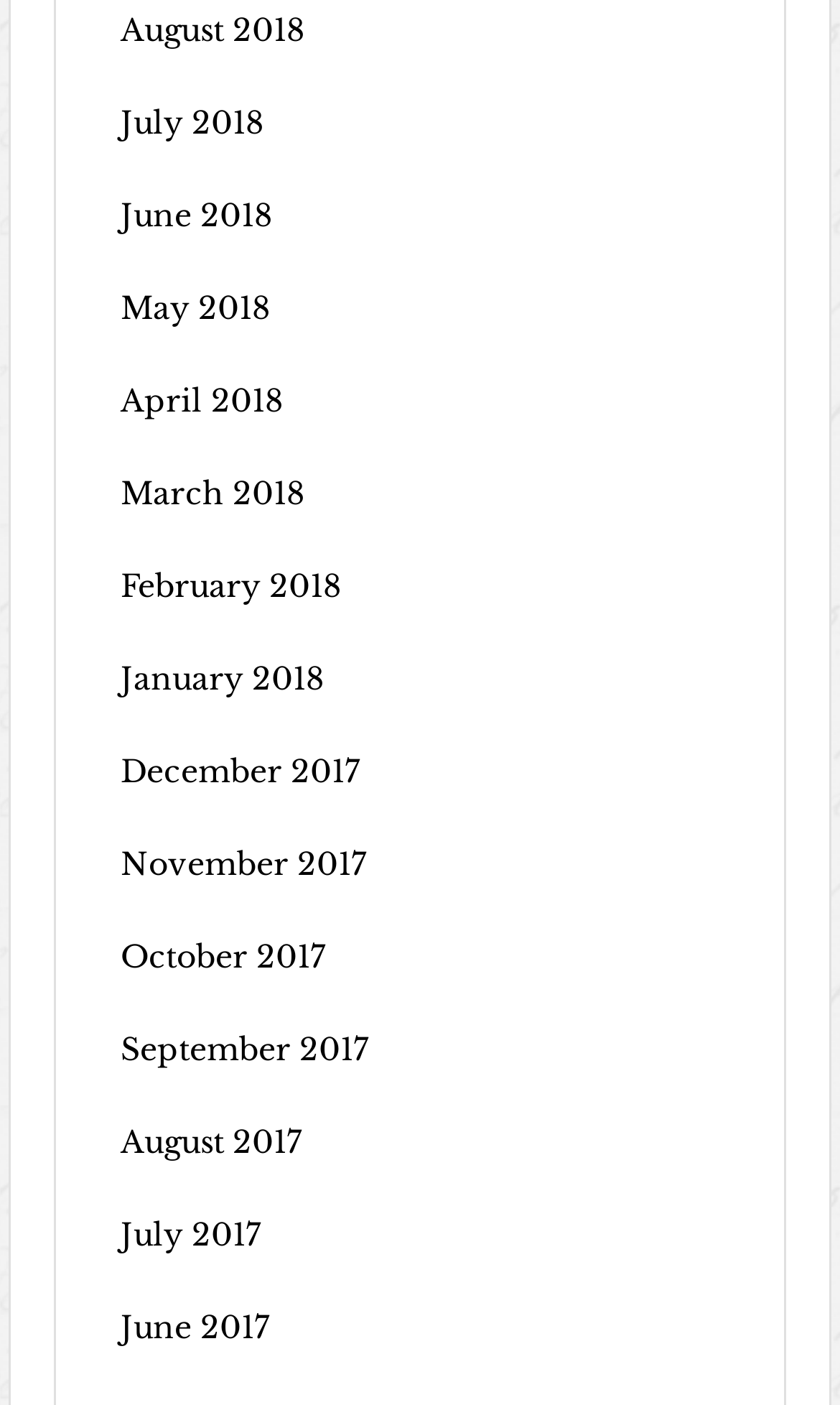Specify the bounding box coordinates of the area to click in order to execute this command: 'Send an email to admin'. The coordinates should consist of four float numbers ranging from 0 to 1, and should be formatted as [left, top, right, bottom].

None